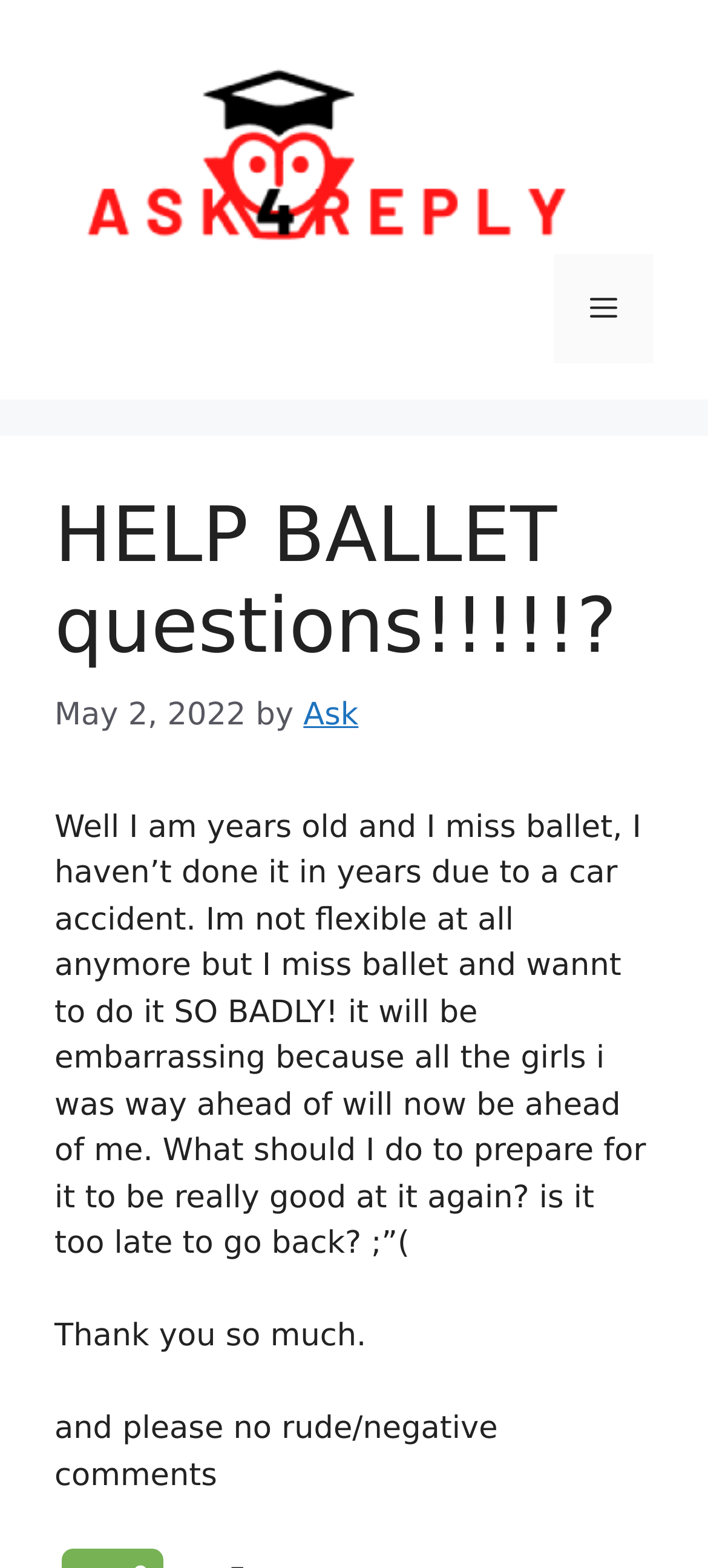Who is the author of the post?
Using the image, answer in one word or phrase.

Not specified